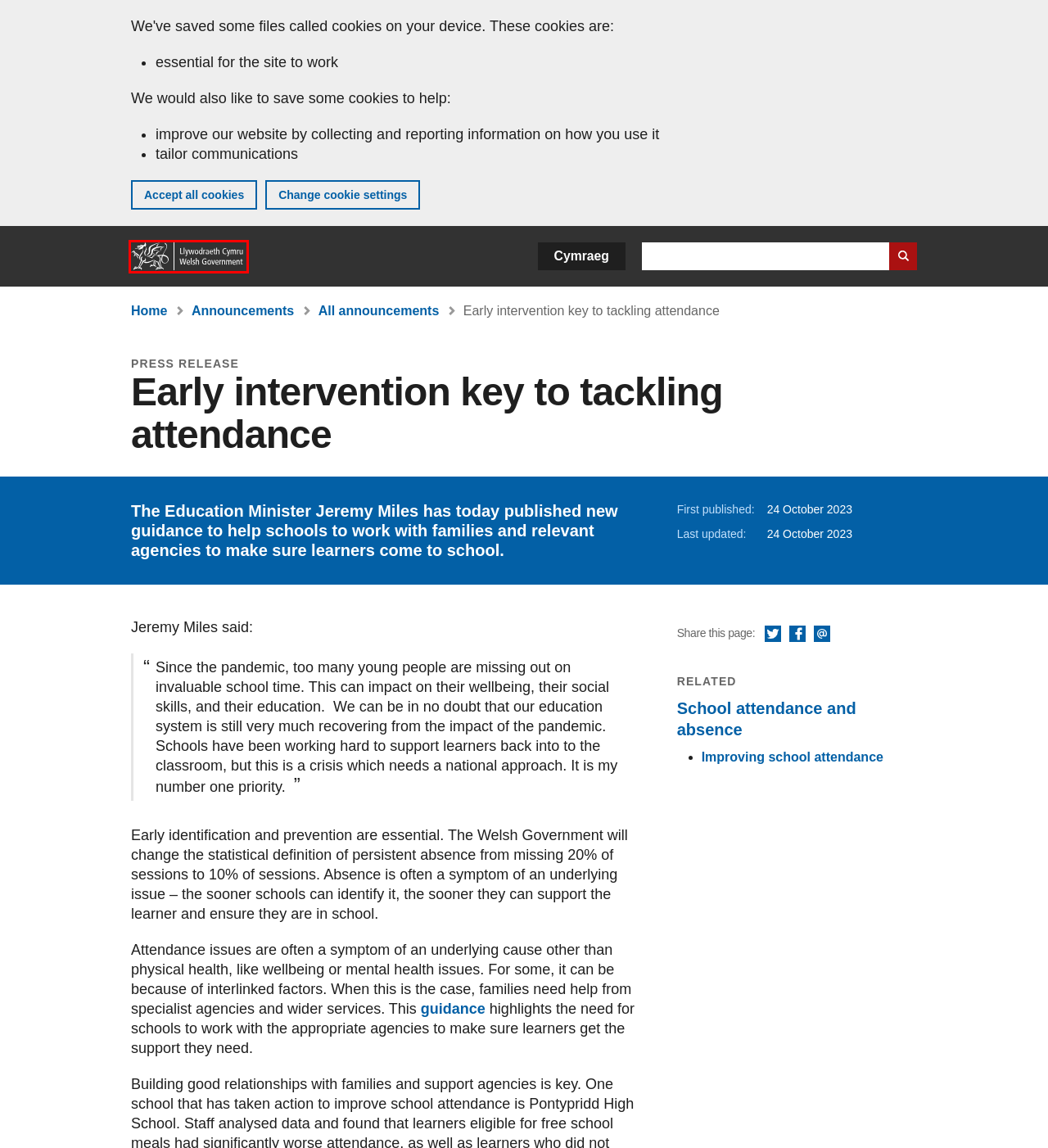Inspect the screenshot of a webpage with a red rectangle bounding box. Identify the webpage description that best corresponds to the new webpage after clicking the element inside the bounding box. Here are the candidates:
A. Improving school attendance | GOV.WALES
B. Home | GOV.WALES
C. Welsh Government Modern Slavery Statement | GOV.WALES
D. Accessibility statement for GOV.WALES | GOV.WALES
E. School attendance and absence | Sub-topic | GOV.WALES
F. Ymyrraeth gynnar yn allweddol i fynd i'r afael â phresenoldeb | LLYW.CYMRU
G. Cookies | GOV.WALES
H. Announcements | GOV.WALES

B